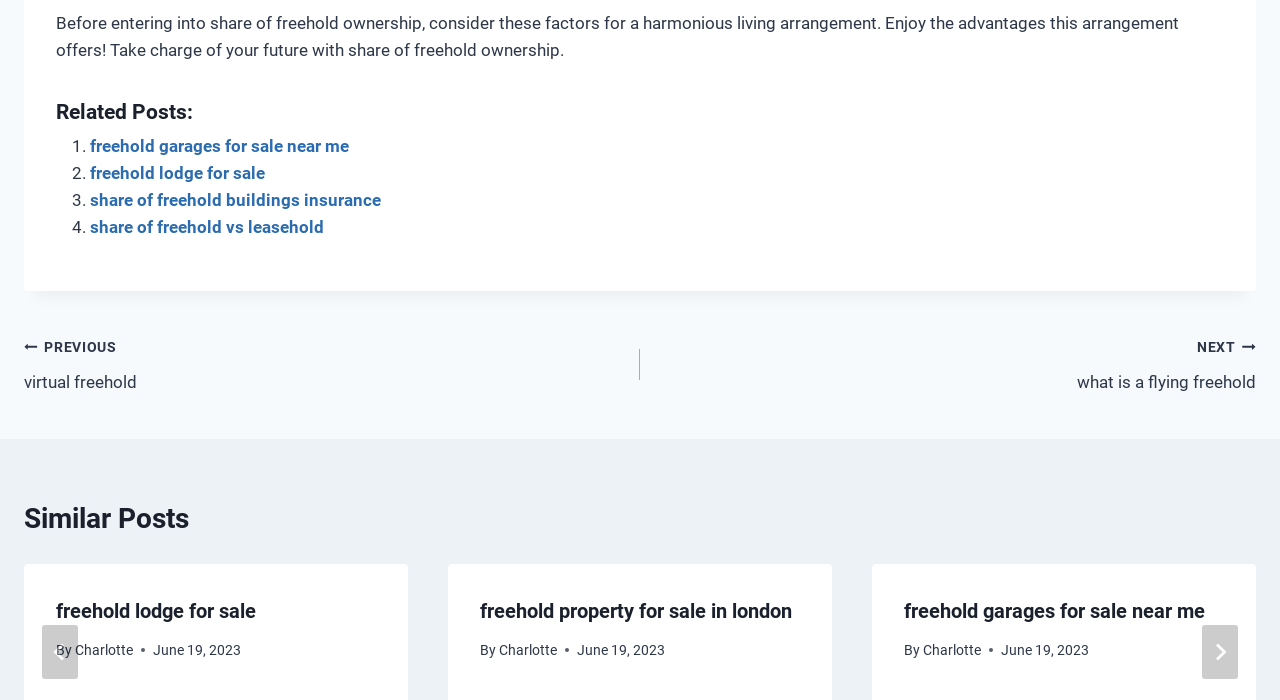What is the date of the similar posts?
Provide an in-depth and detailed explanation in response to the question.

The similar posts section lists the date 'June 19, 2023' next to each post, indicating when the posts were published.